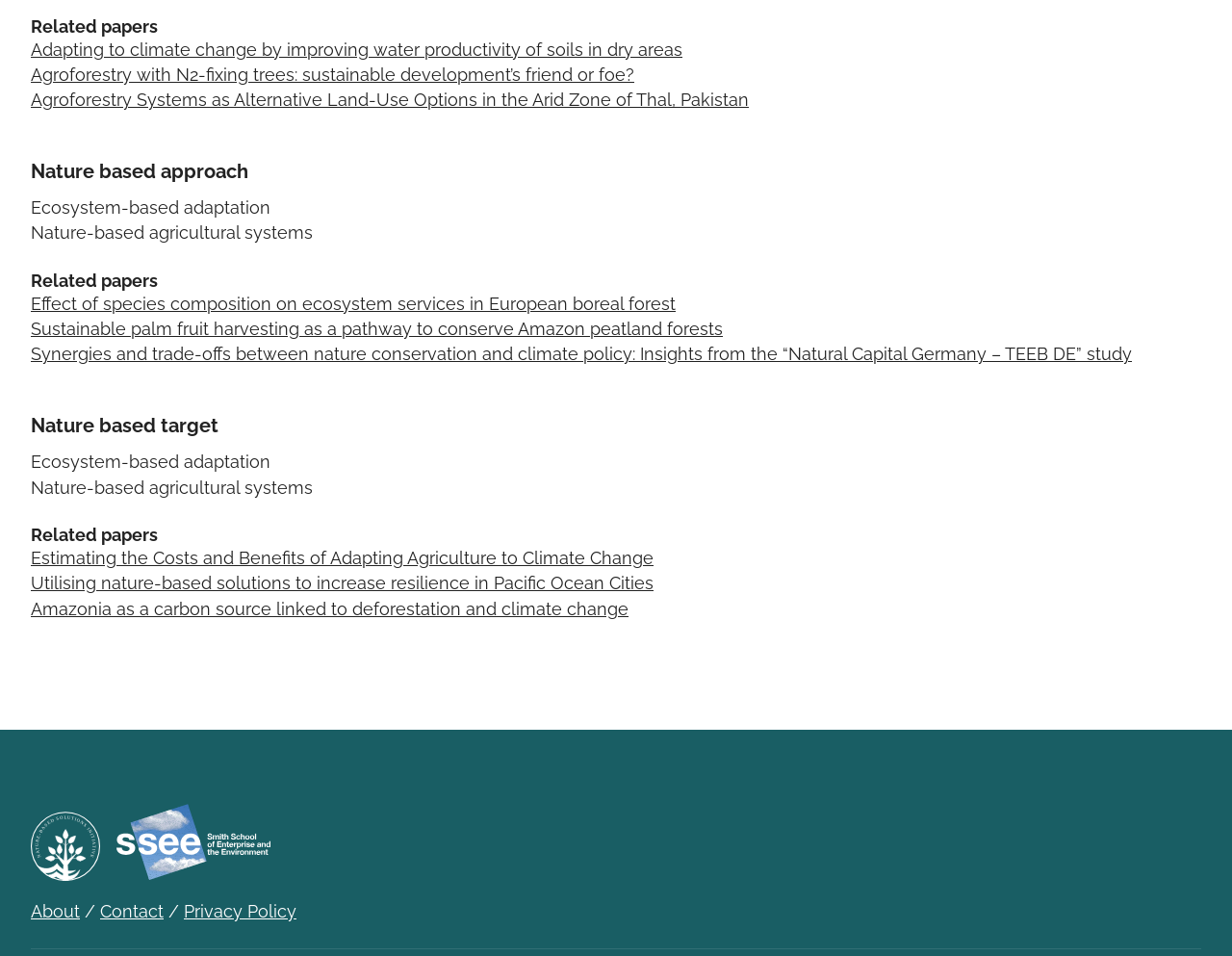Specify the bounding box coordinates of the area to click in order to execute this command: 'Click on the link 'Adapting to climate change by improving water productivity of soils in dry areas''. The coordinates should consist of four float numbers ranging from 0 to 1, and should be formatted as [left, top, right, bottom].

[0.025, 0.042, 0.554, 0.062]